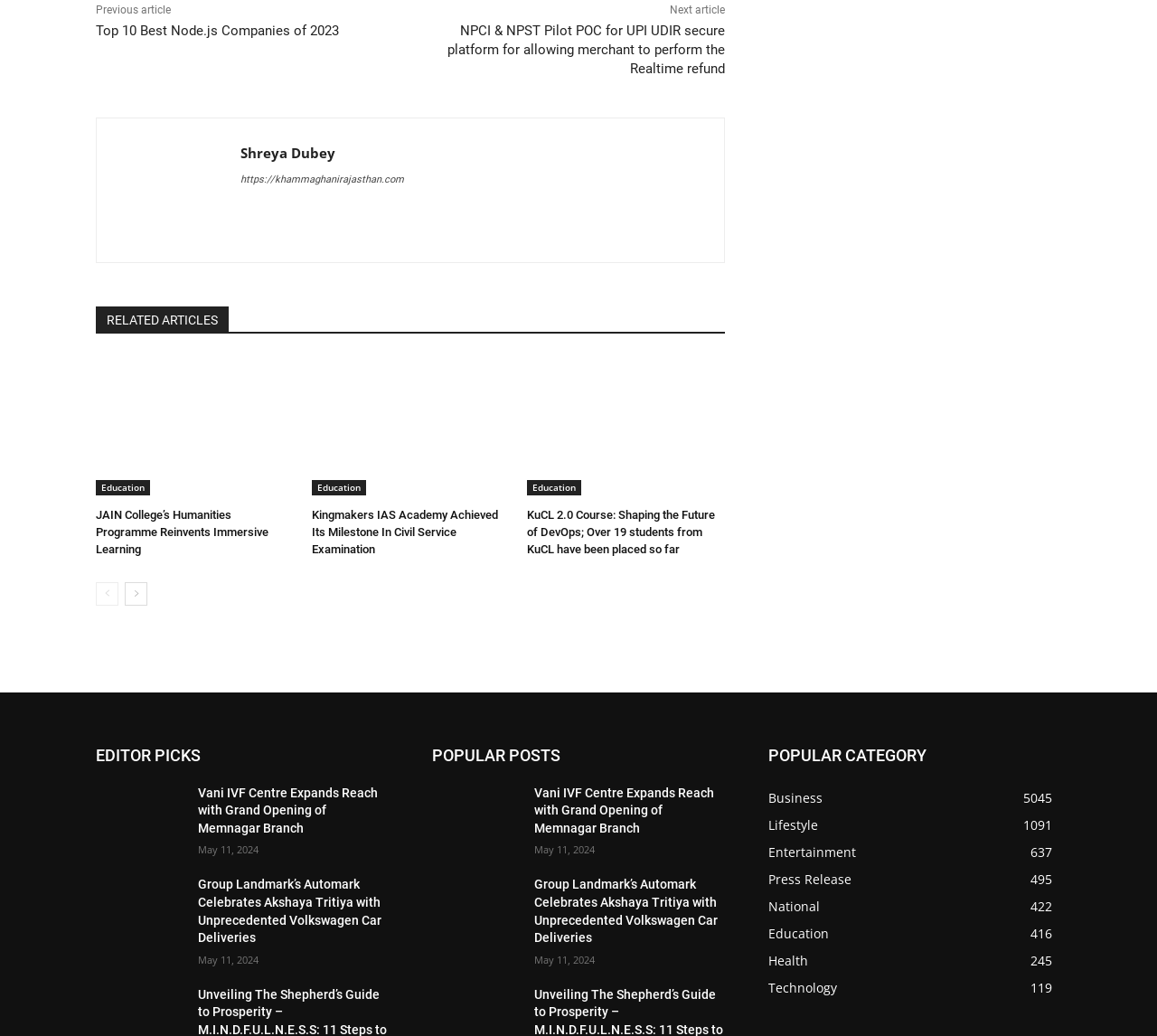How many 'RELATED ARTICLES' are there?
Refer to the image and respond with a one-word or short-phrase answer.

3